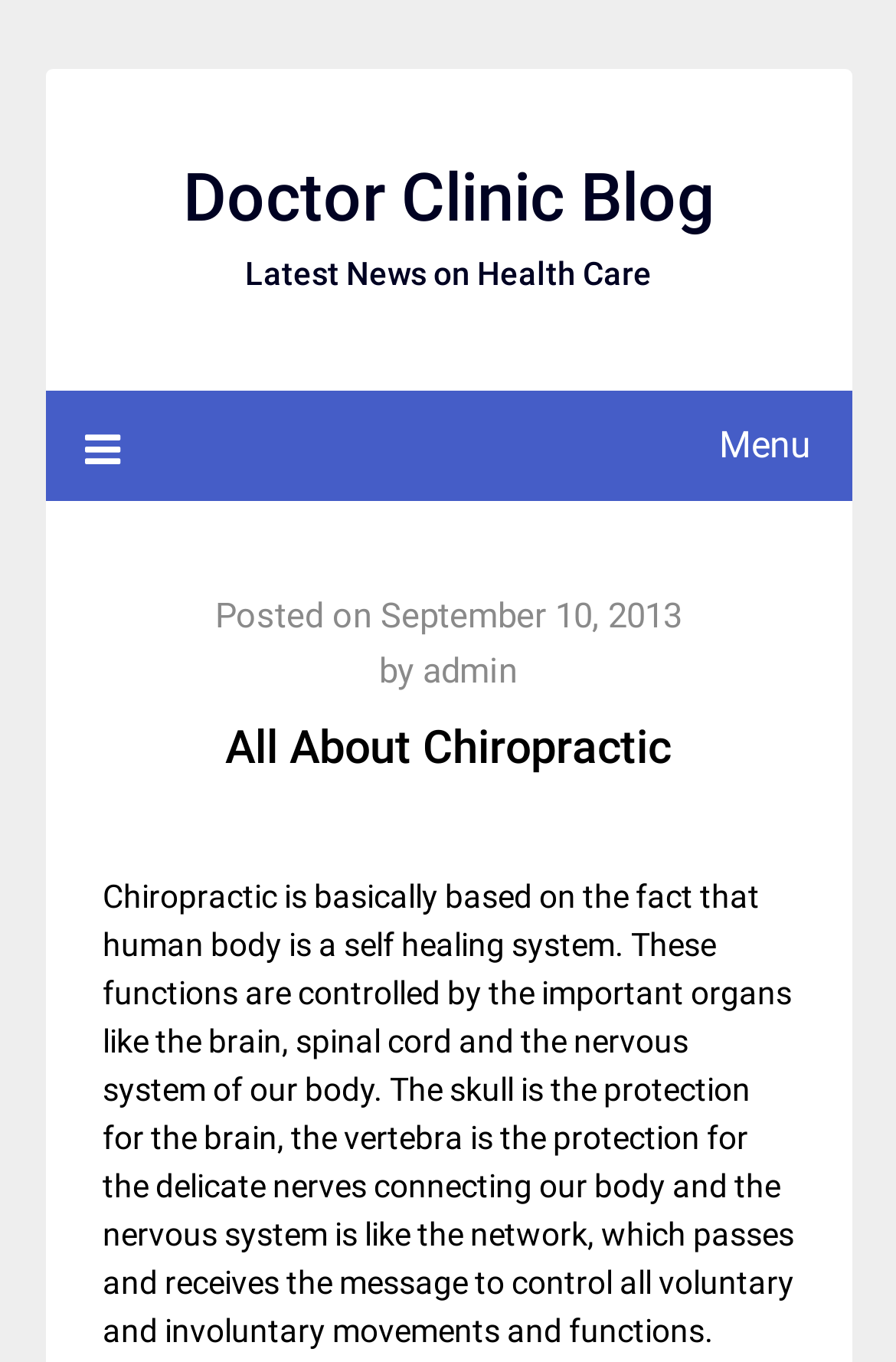Give a one-word or one-phrase response to the question:
What is the main topic of this webpage?

Chiropractic